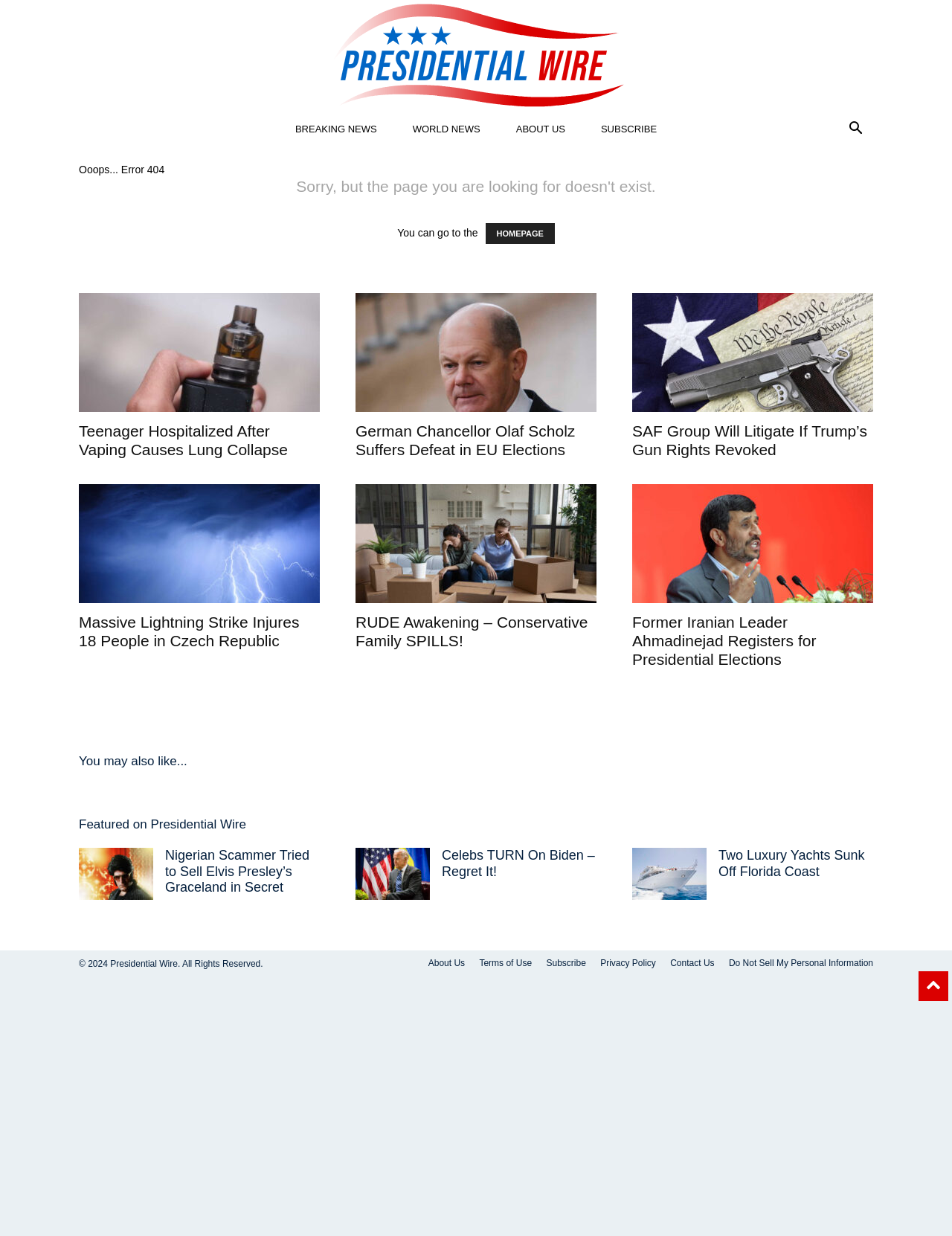How many news articles are displayed on the webpage?
Look at the image and respond with a one-word or short phrase answer.

8